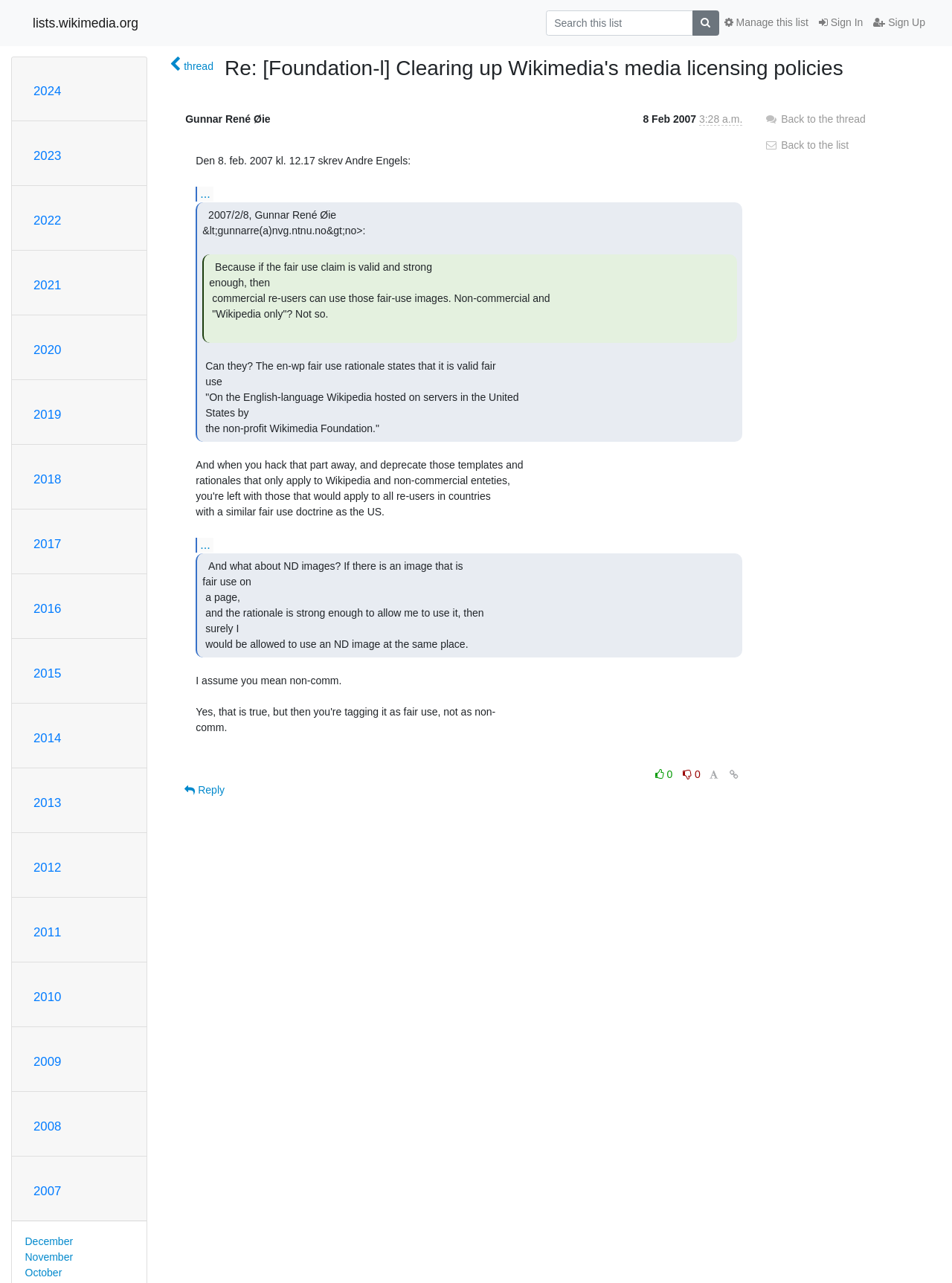Specify the bounding box coordinates (top-left x, top-left y, bottom-right x, bottom-right y) of the UI element in the screenshot that matches this description: Sign In

[0.855, 0.008, 0.912, 0.028]